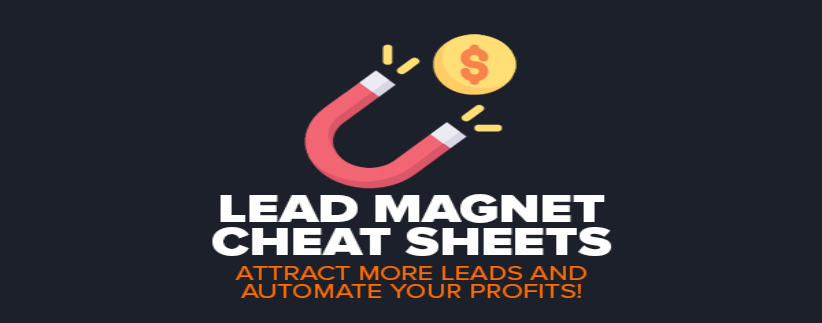Refer to the screenshot and give an in-depth answer to this question: What is the color of the magnet?

The color of the magnet is pink because the caption specifically mentions that the stylized magnet is depicted in pink, which is a vibrant color that stands out in the design.